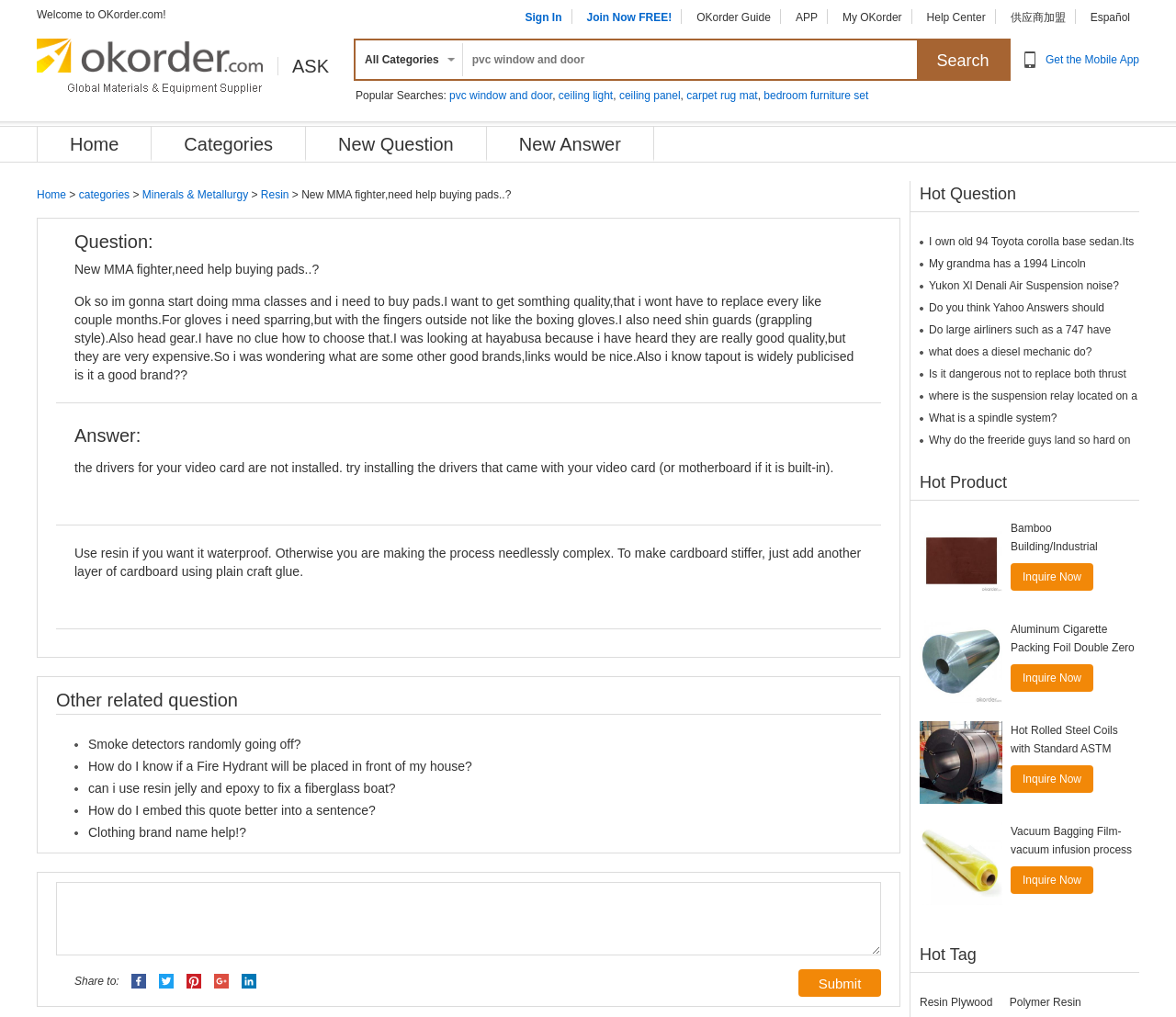Kindly determine the bounding box coordinates for the area that needs to be clicked to execute this instruction: "Share to Facebook".

[0.111, 0.958, 0.125, 0.973]